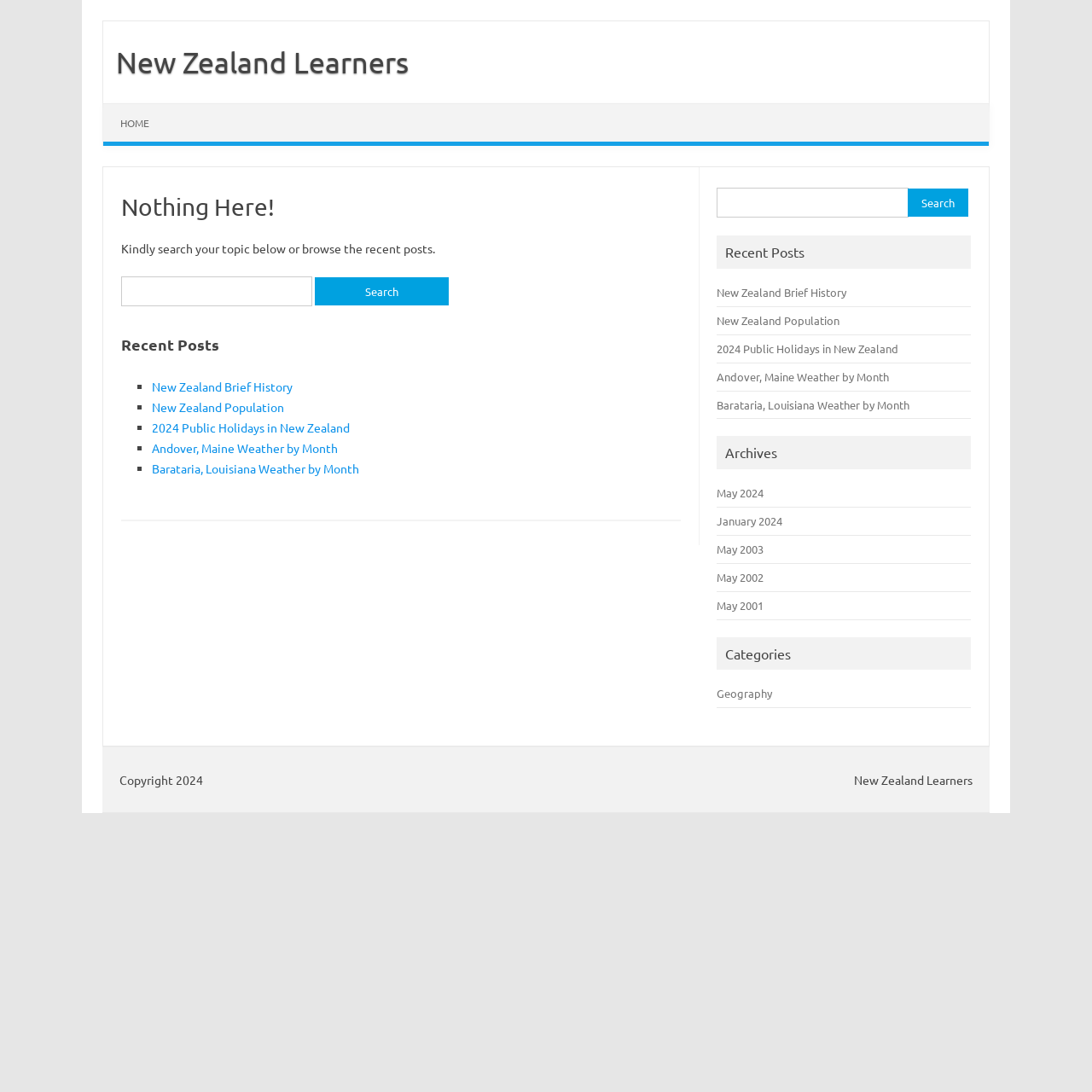How many recent posts are listed on this webpage?
From the screenshot, provide a brief answer in one word or phrase.

5